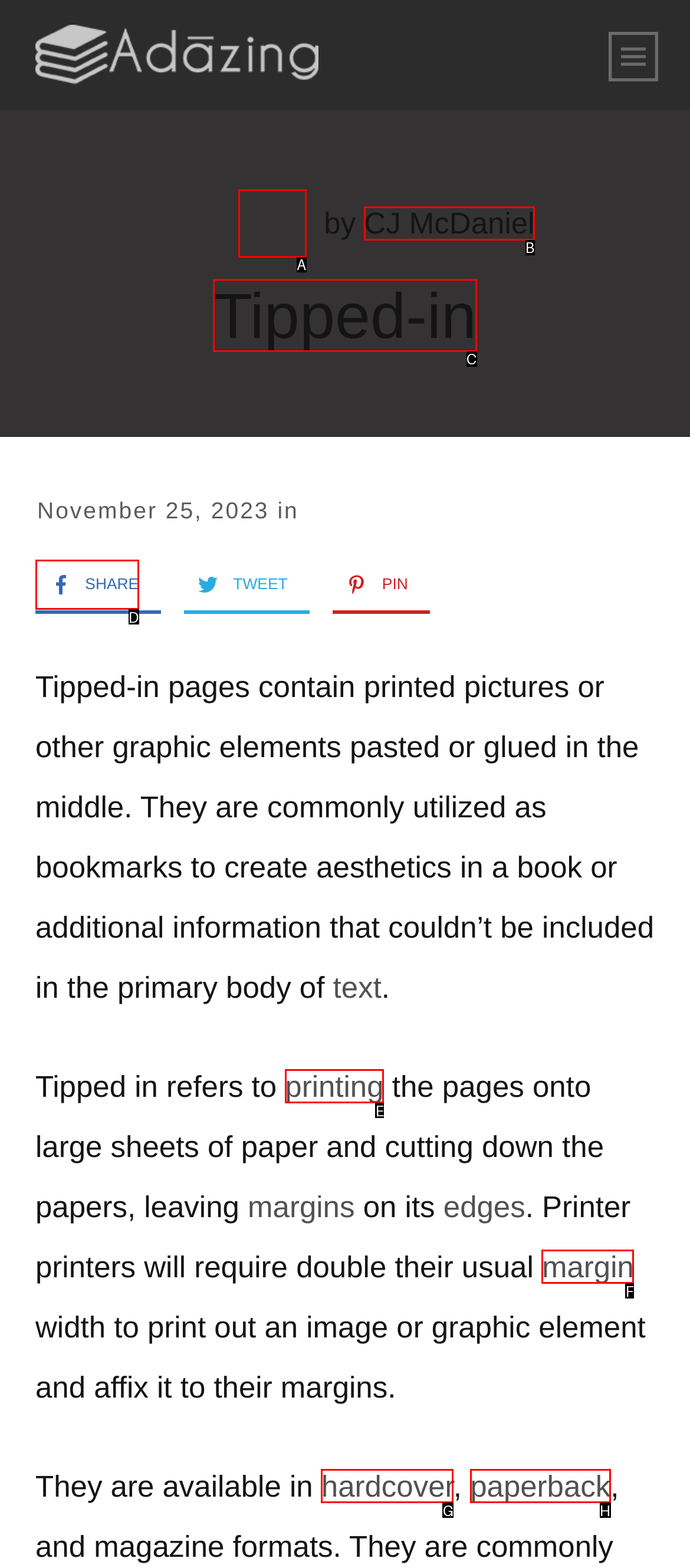Choose the UI element to click on to achieve this task: View the author's image. Reply with the letter representing the selected element.

A